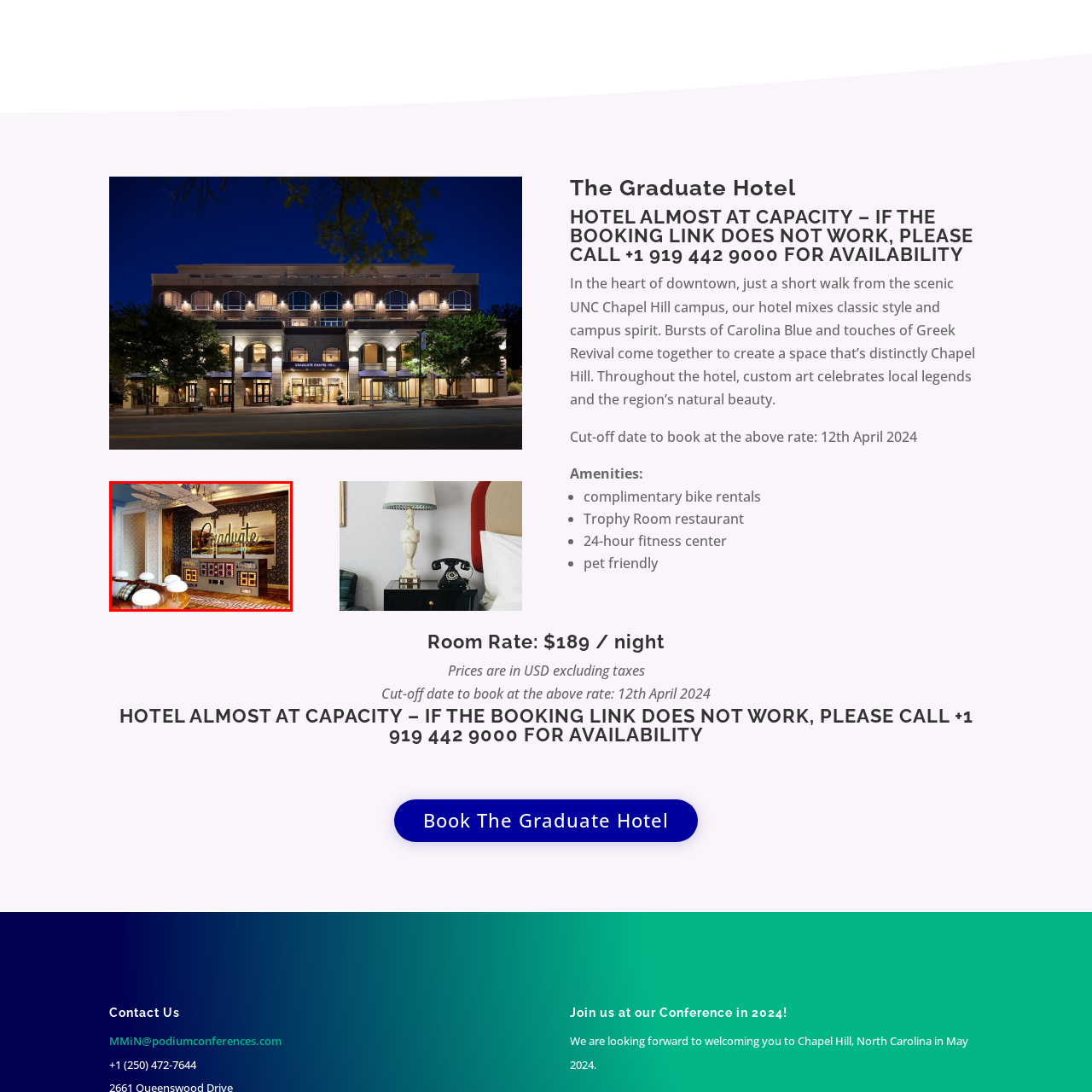What is the style of the clocks or scoreboards below the mural?
Look closely at the image within the red bounding box and respond to the question with one word or a brief phrase.

Retro-style